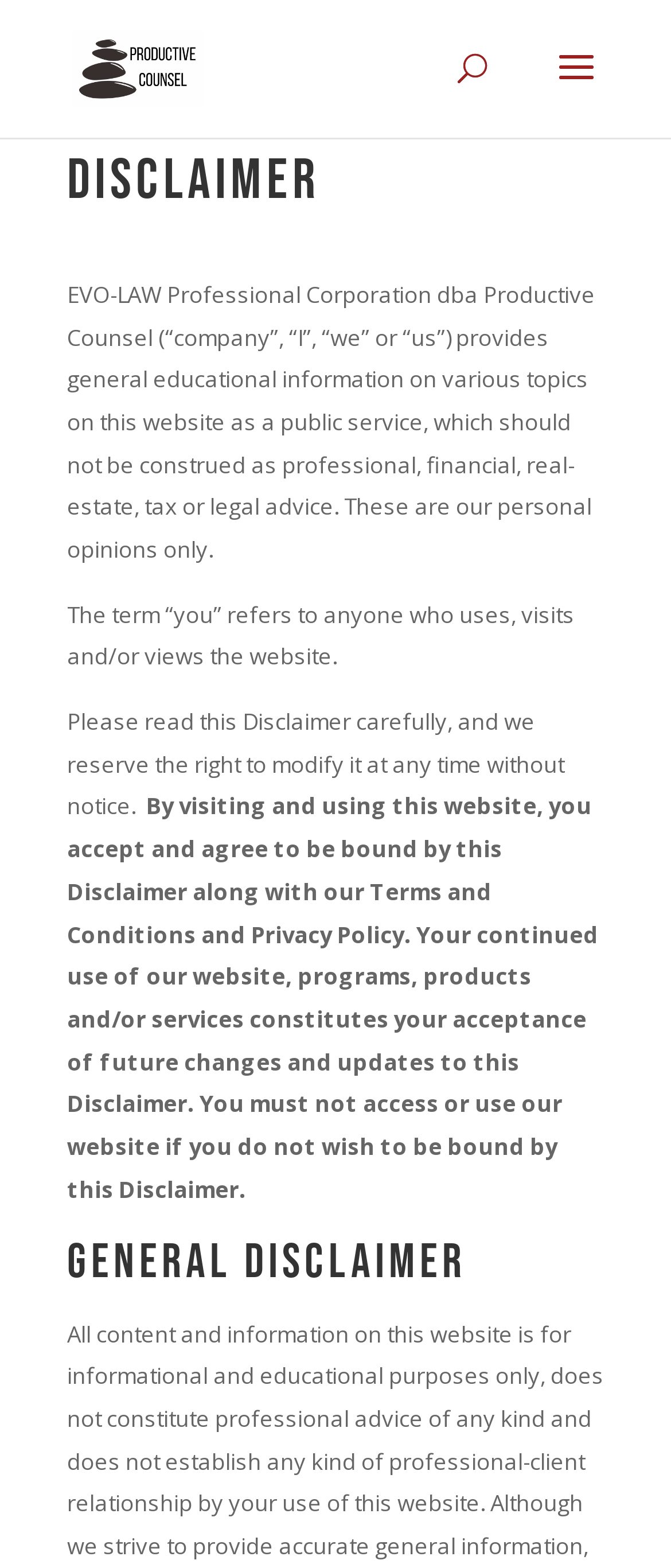Provide the bounding box coordinates for the specified HTML element described in this description: "alt="Productive Counsel"". The coordinates should be four float numbers ranging from 0 to 1, in the format [left, top, right, bottom].

[0.108, 0.033, 0.301, 0.052]